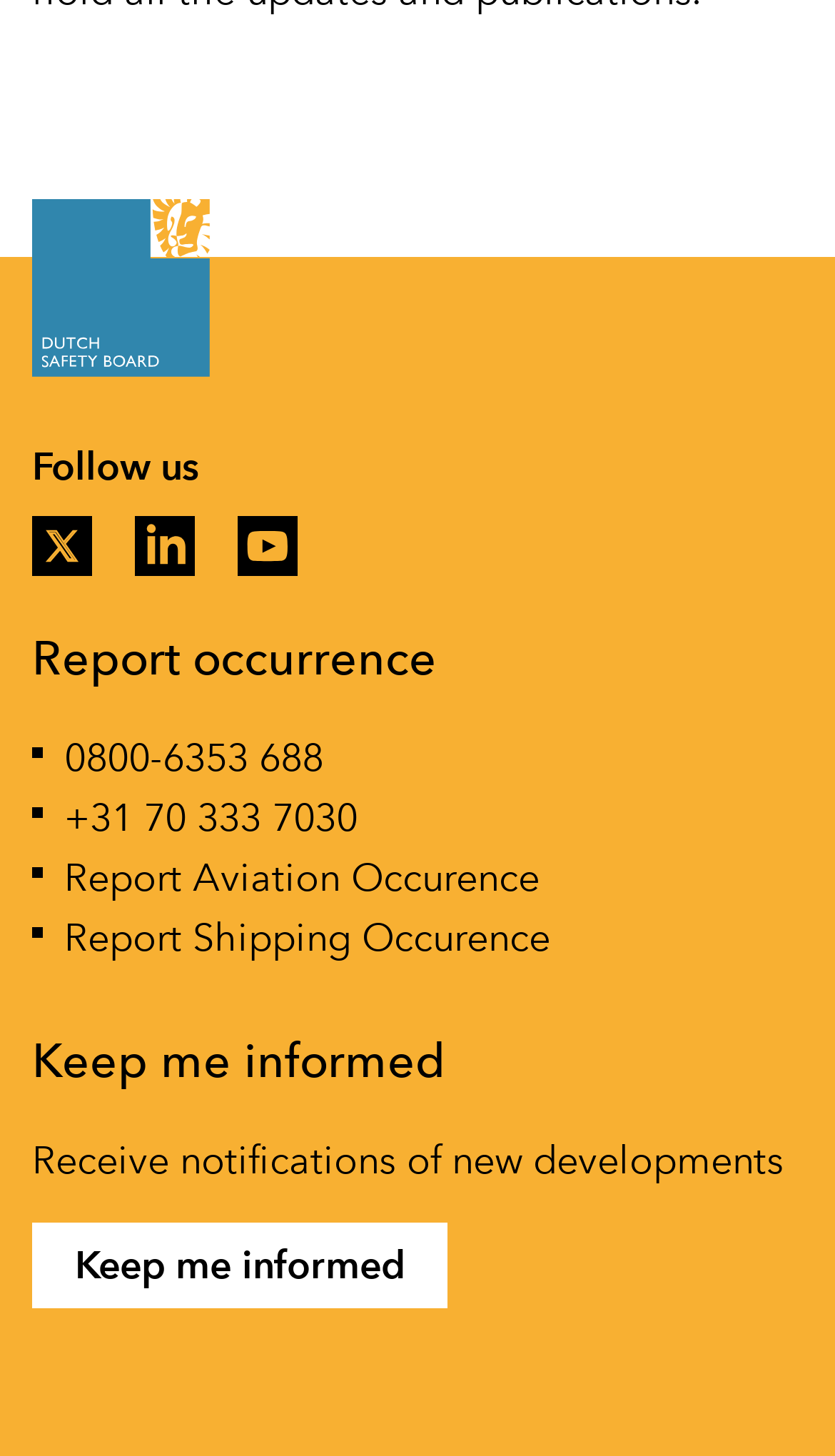Locate the bounding box coordinates of the clickable region necessary to complete the following instruction: "Report an aviation occurrence". Provide the coordinates in the format of four float numbers between 0 and 1, i.e., [left, top, right, bottom].

[0.077, 0.582, 0.646, 0.623]